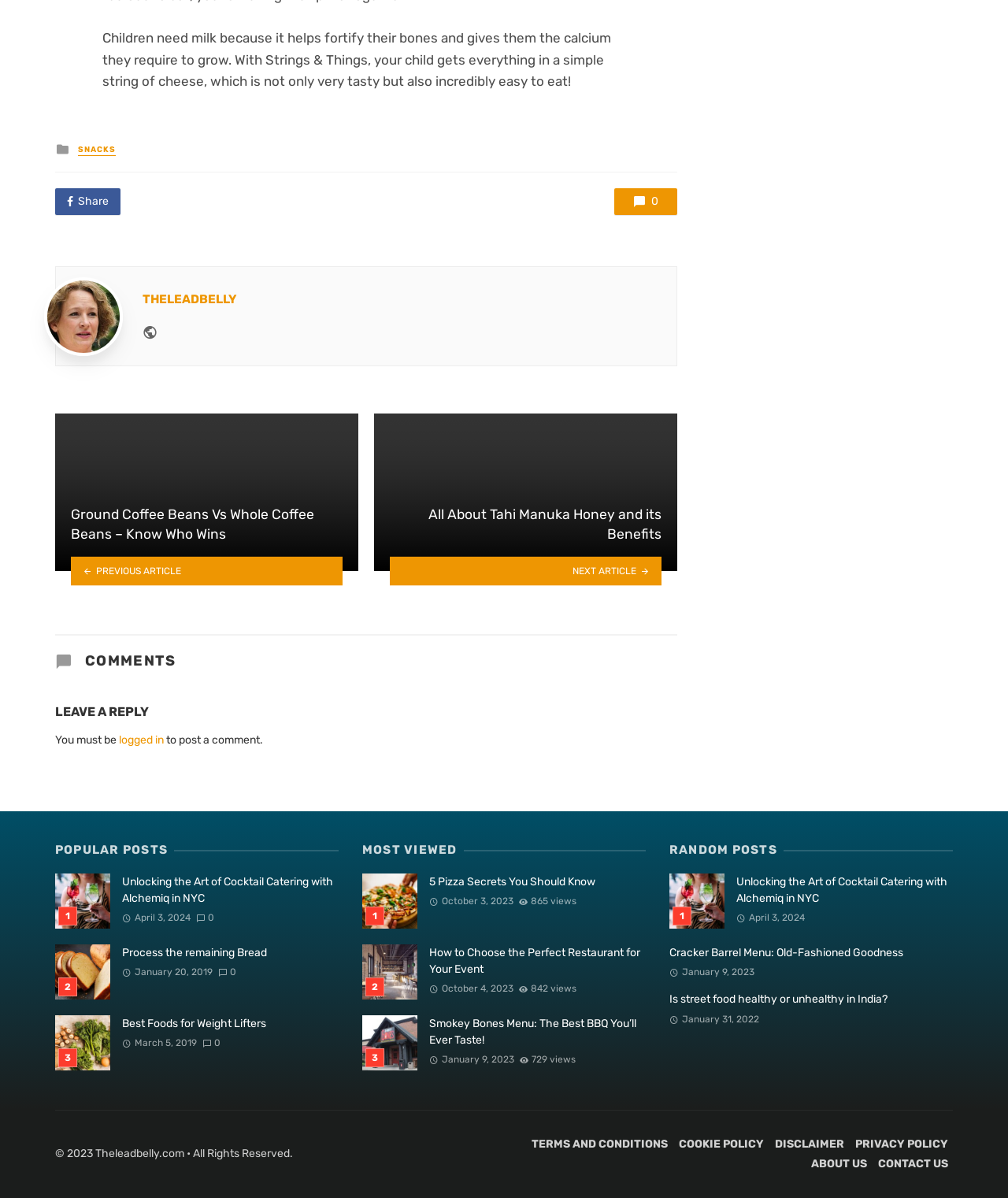Find the bounding box coordinates for the area that should be clicked to accomplish the instruction: "View the 'MOST VIEWED' section".

[0.359, 0.704, 0.454, 0.716]